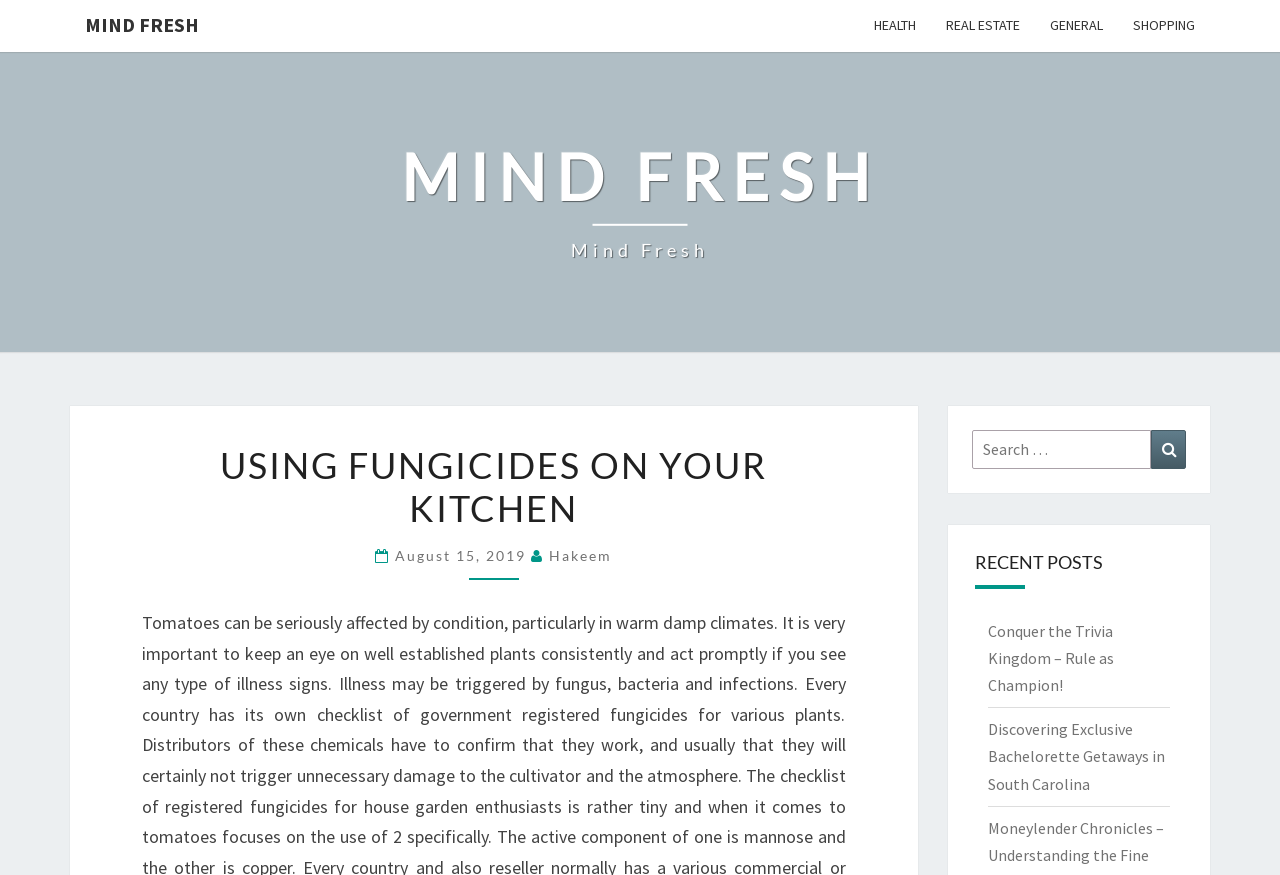Determine the bounding box for the UI element as described: "Real Estate". The coordinates should be represented as four float numbers between 0 and 1, formatted as [left, top, right, bottom].

[0.727, 0.0, 0.809, 0.059]